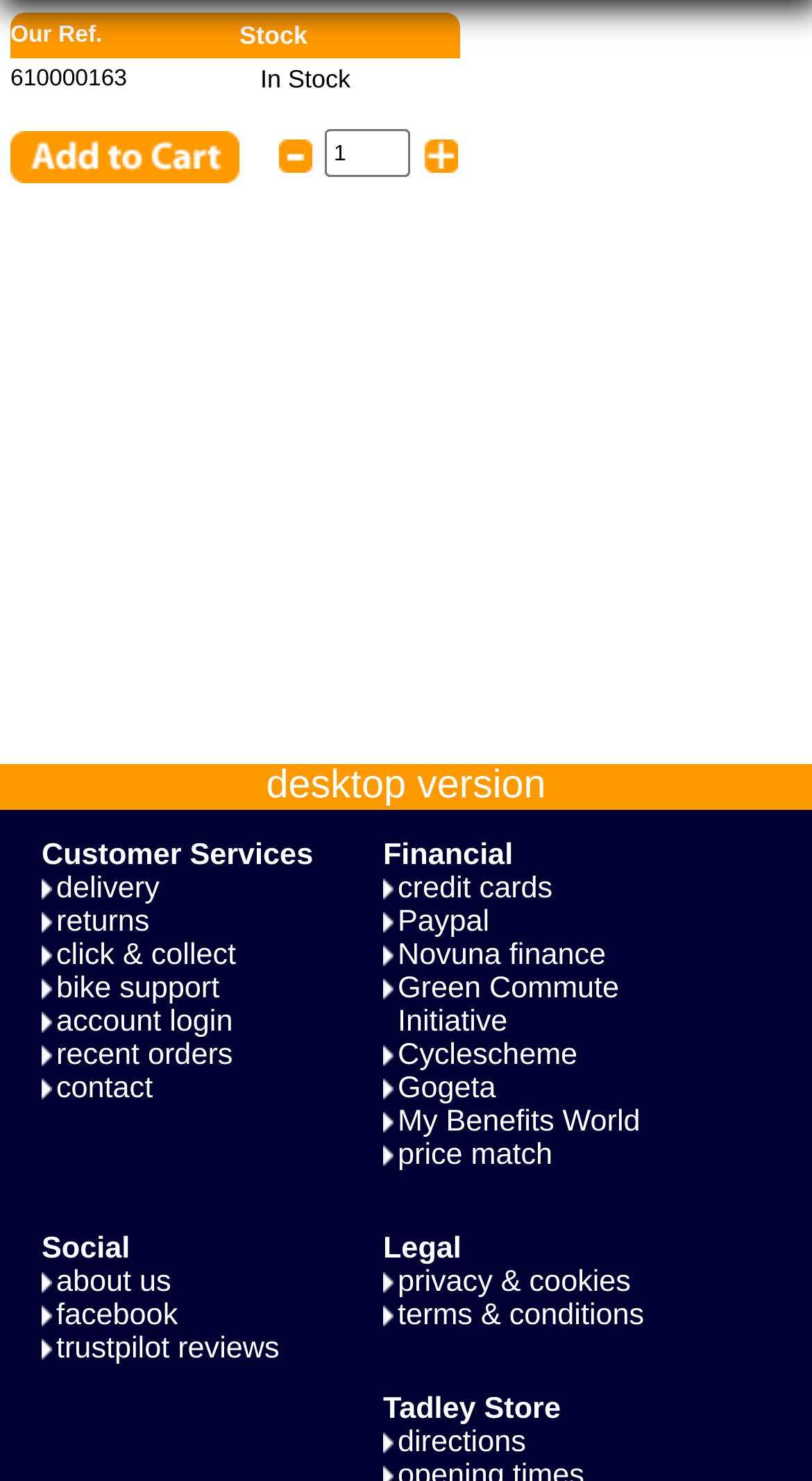Using details from the image, please answer the following question comprehensively:
What is the purpose of the button with the text 'Add to Cart'?

I inferred the answer by analyzing the button element with the text 'Add to Cart' and its location on the page, which suggests that it is used to add the item to the shopping cart.